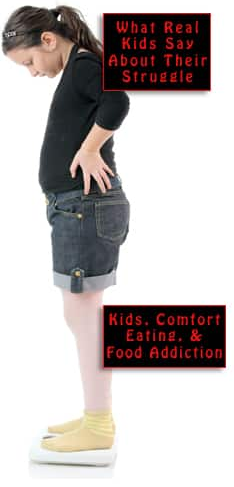Generate a detailed caption that describes the image.

The image features a young girl standing on a white scale, symbolizing her struggle with weight and body image. She wears a black long-sleeve top and denim shorts, exhibiting a contemplative posture as she looks down at the scale. Accompanying the image are two bold text boxes: the top one reads "What Real Kids Say About Their Struggle," highlighting the personal experiences of children dealing with weight issues. The lower box states "Kids, Comfort Eating, & Food Addiction," emphasizing the connection between emotional eating and childhood obesity. This visual encapsulates the challenges faced by children in addressing their weight and the societal factors influencing their behaviors.